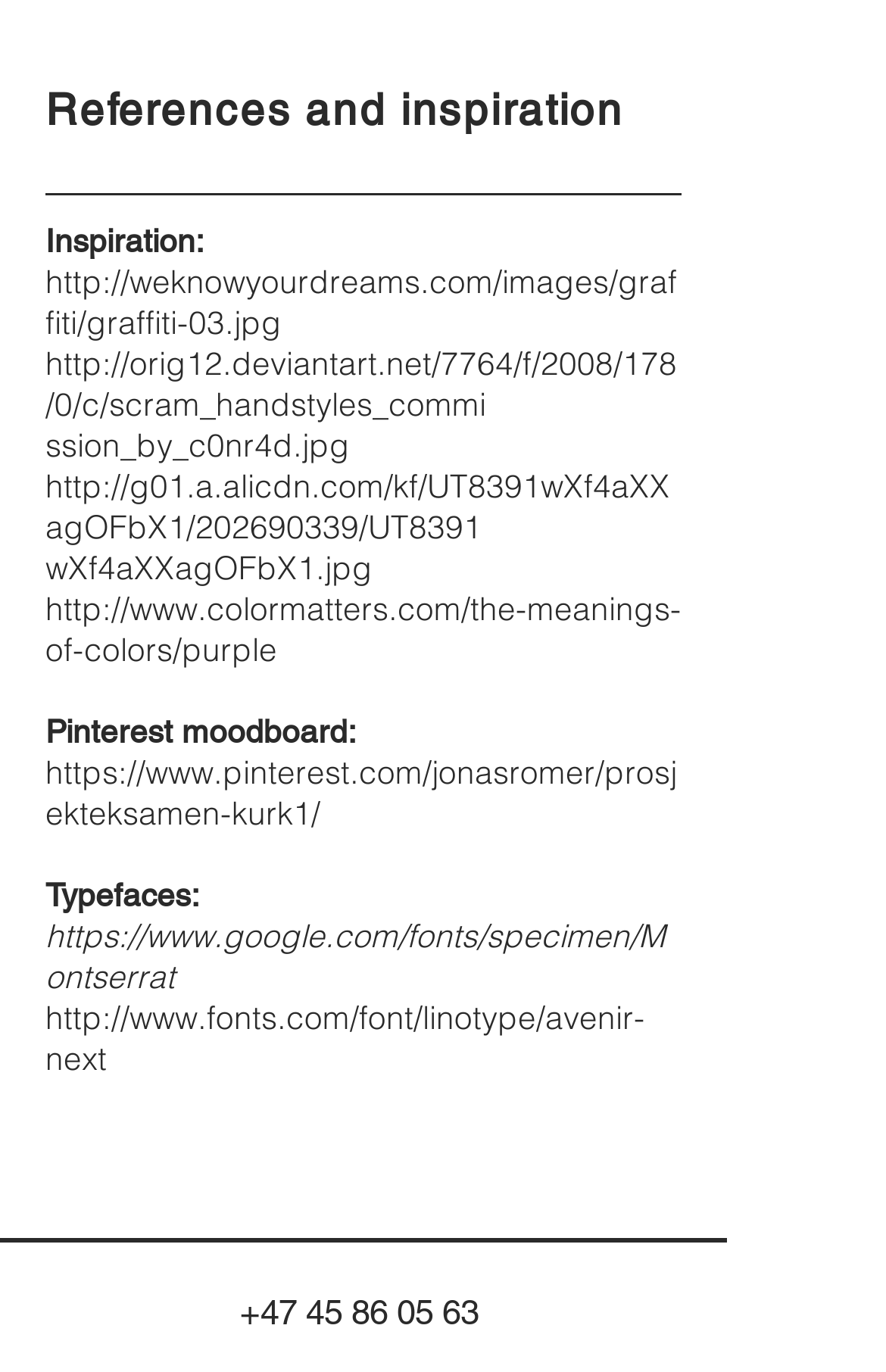Locate the bounding box coordinates of the segment that needs to be clicked to meet this instruction: "Call the phone number".

[0.271, 0.941, 0.54, 0.969]